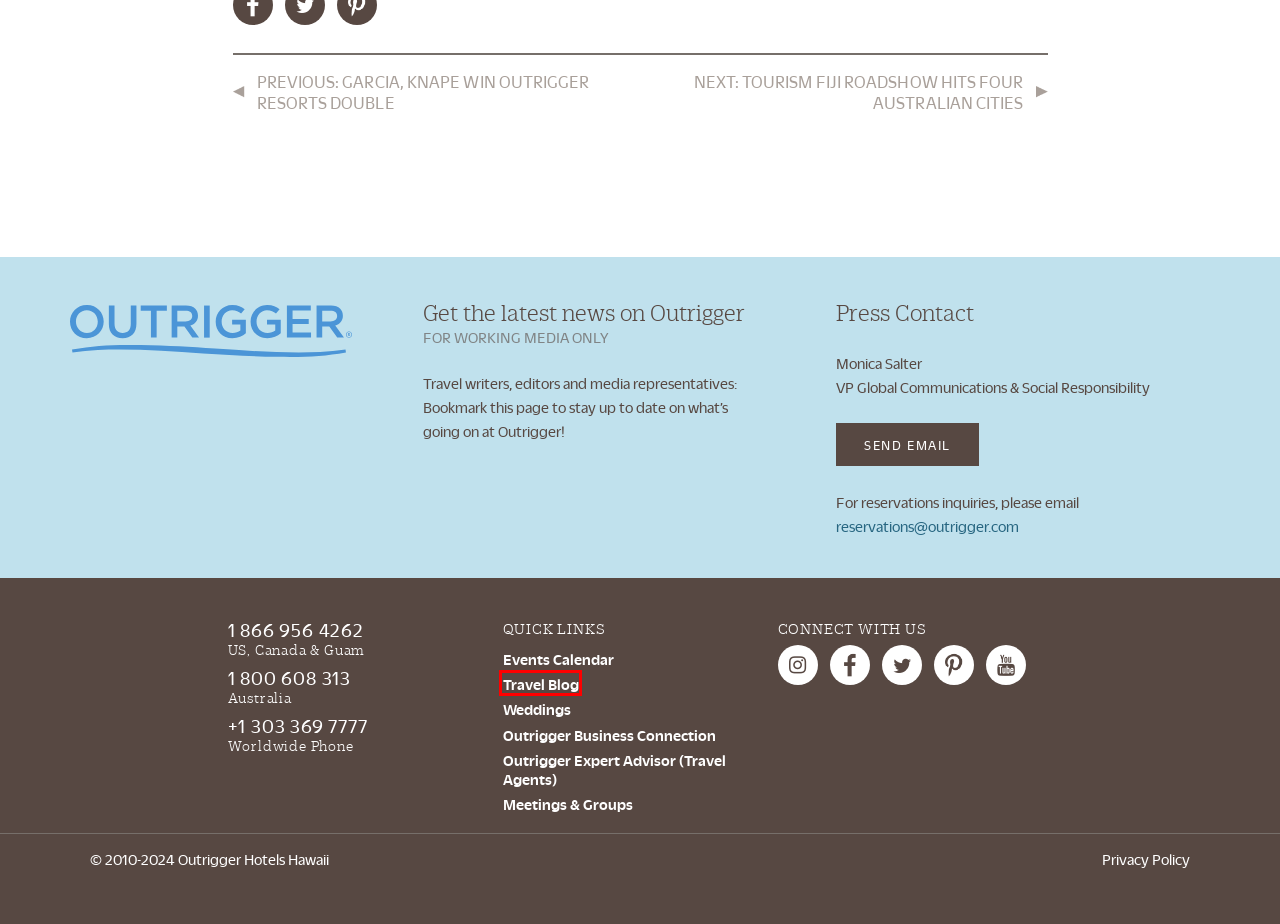Look at the screenshot of a webpage where a red bounding box surrounds a UI element. Your task is to select the best-matching webpage description for the new webpage after you click the element within the bounding box. The available options are:
A. Stories
B. Meetings & Groups
C. Tourism Fiji Roadshow Hits Four Australian Cities – Outrigger Resorts & Hotels – Newsroom
D. Privacy Policy
E. Weddings
F. Garcia, Knape Win Outrigger Resorts Double – Outrigger Resorts & Hotels – Newsroom
G. OUTRIGGER Business Connection
H. OUTRIGGER Resorts & Hotels

A